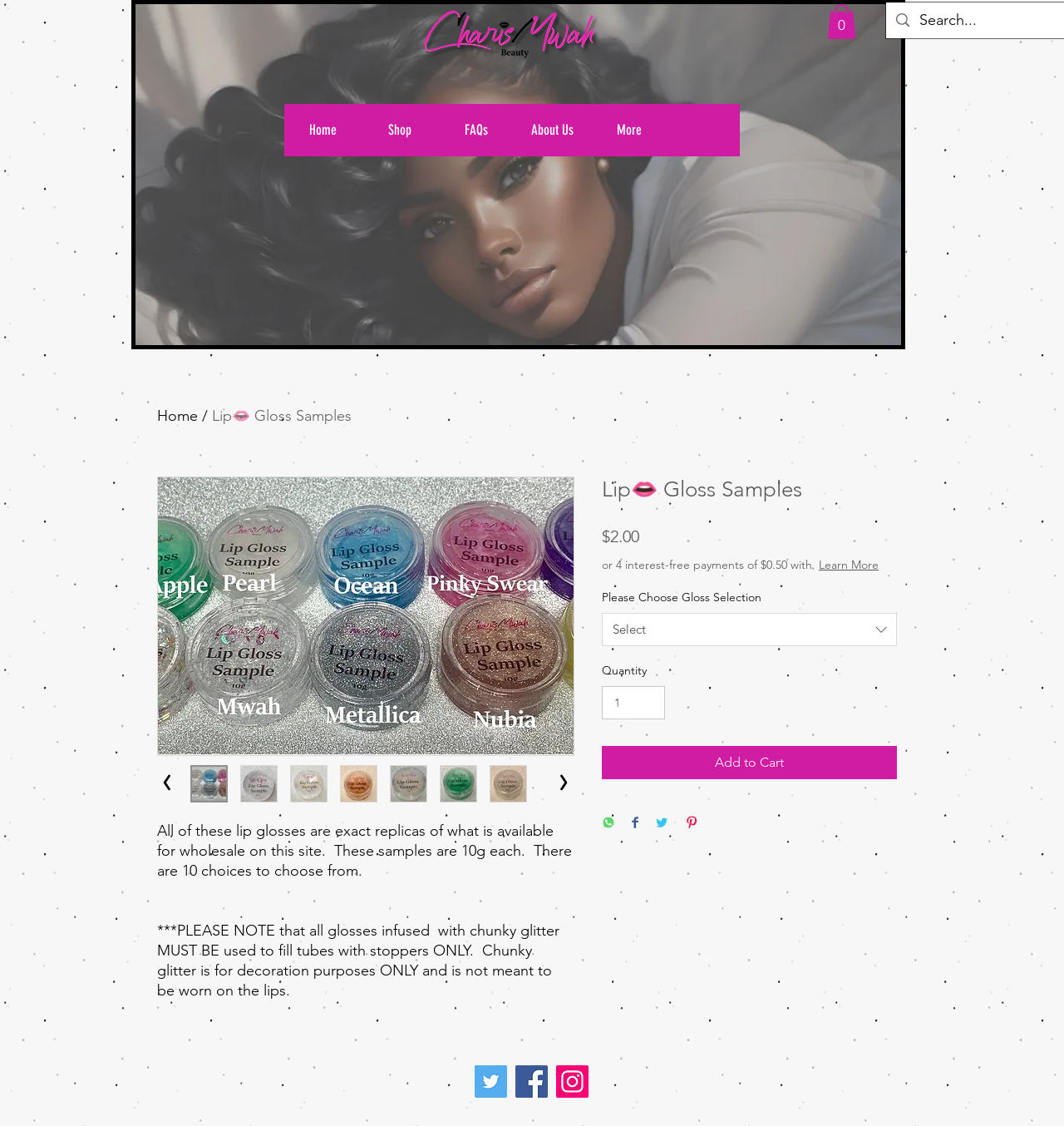Can you show the bounding box coordinates of the region to click on to complete the task described in the instruction: "Click the 'Learn More' button"?

[0.67, 0.509, 0.726, 0.524]